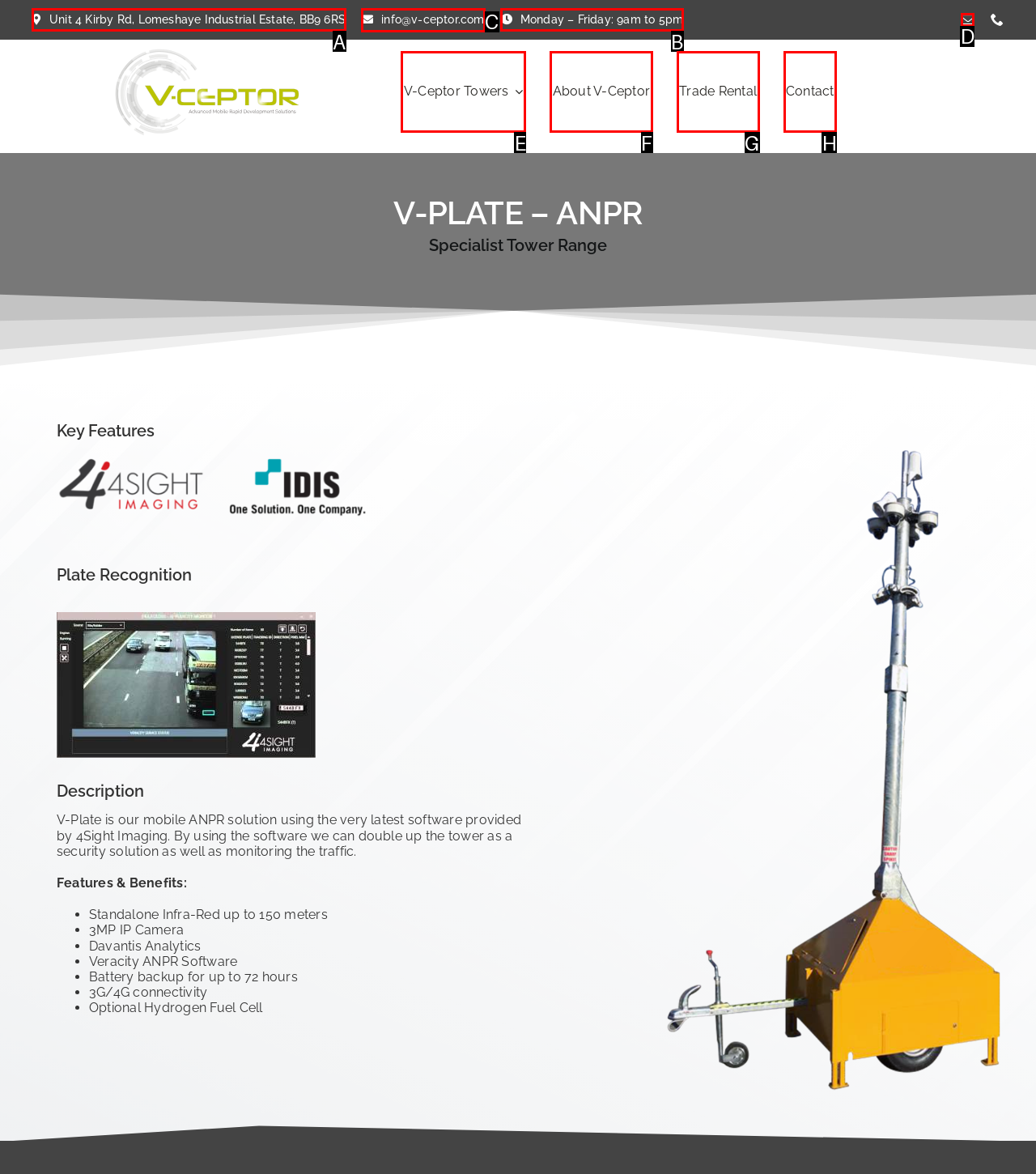Which UI element's letter should be clicked to achieve the task: Contact via email
Provide the letter of the correct choice directly.

C